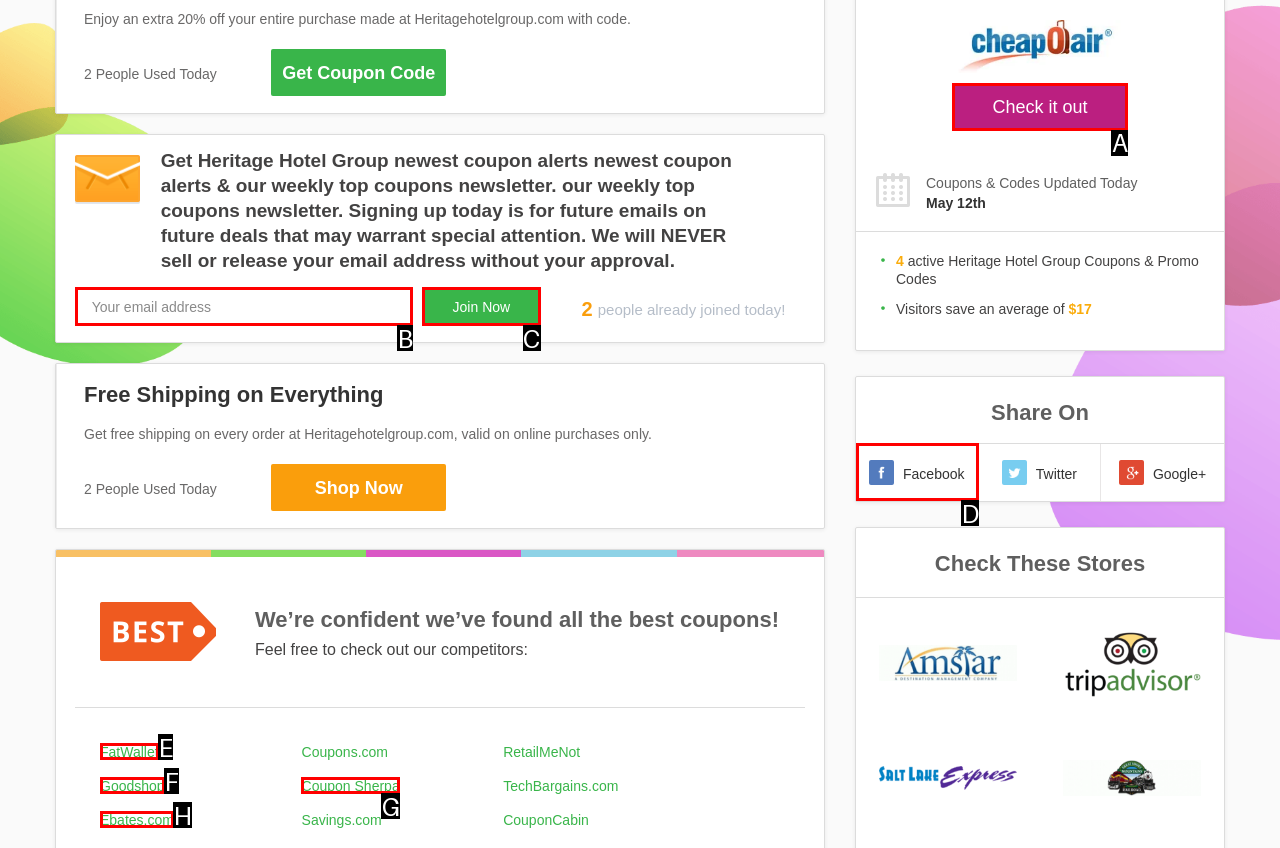Identify the letter of the UI element that fits the description: FatWallet
Respond with the letter of the option directly.

E